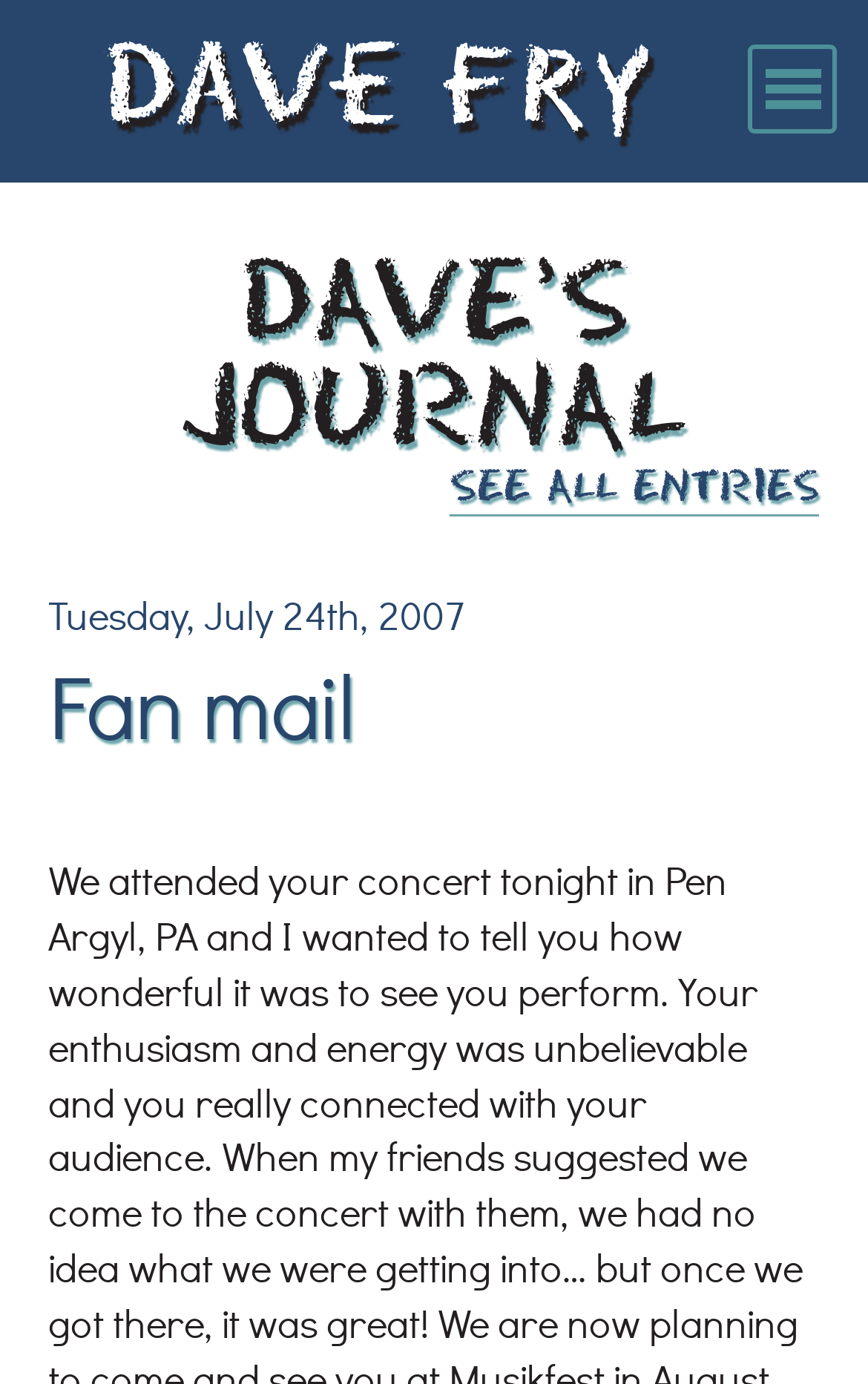Give a short answer using one word or phrase for the question:
How many links are present in the navigation menu?

11